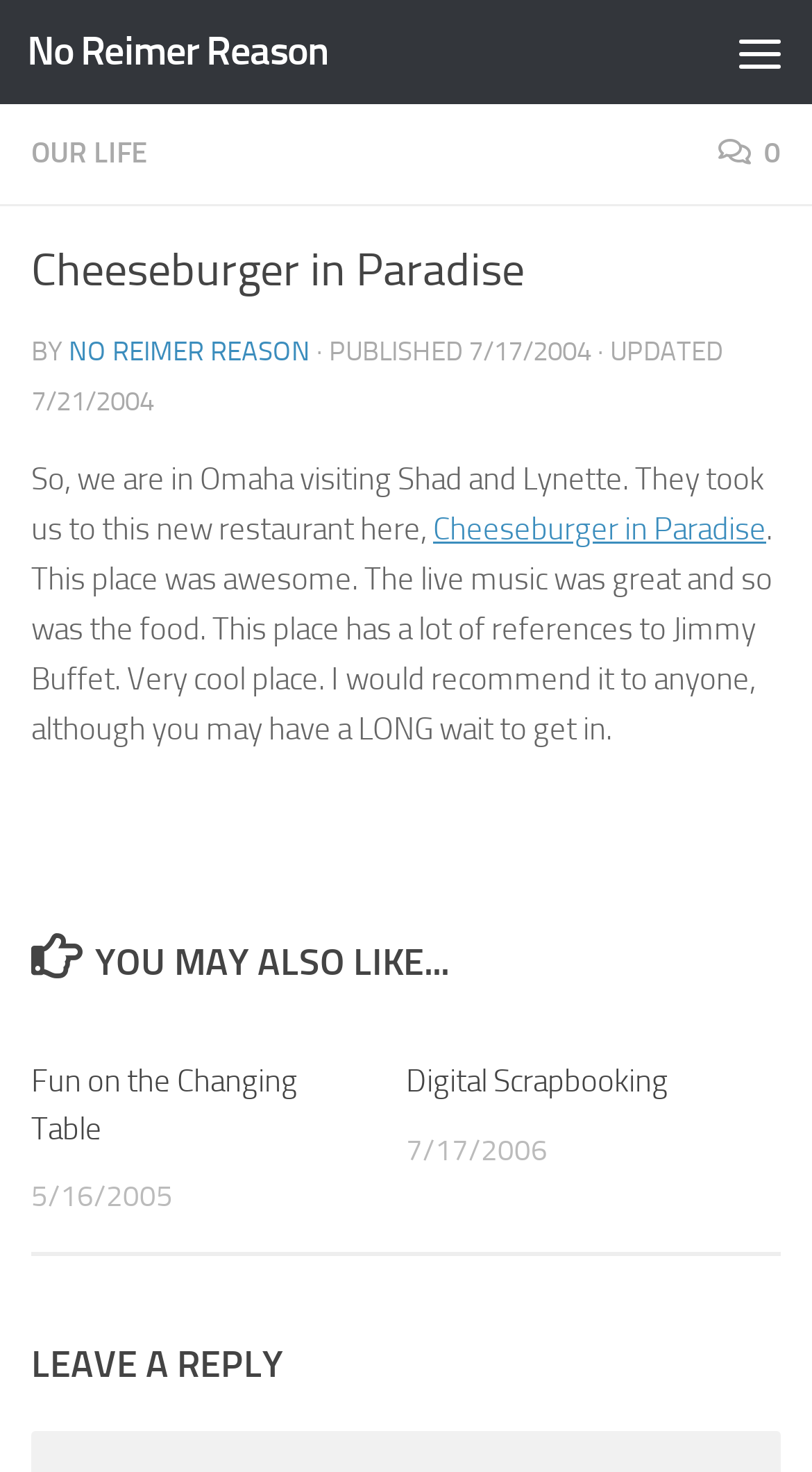Who are the hosts mentioned in the article?
Look at the screenshot and provide an in-depth answer.

The article mentions that the authors are visiting Shad and Lynette in Omaha, and they took the authors to the restaurant Cheeseburger in Paradise.